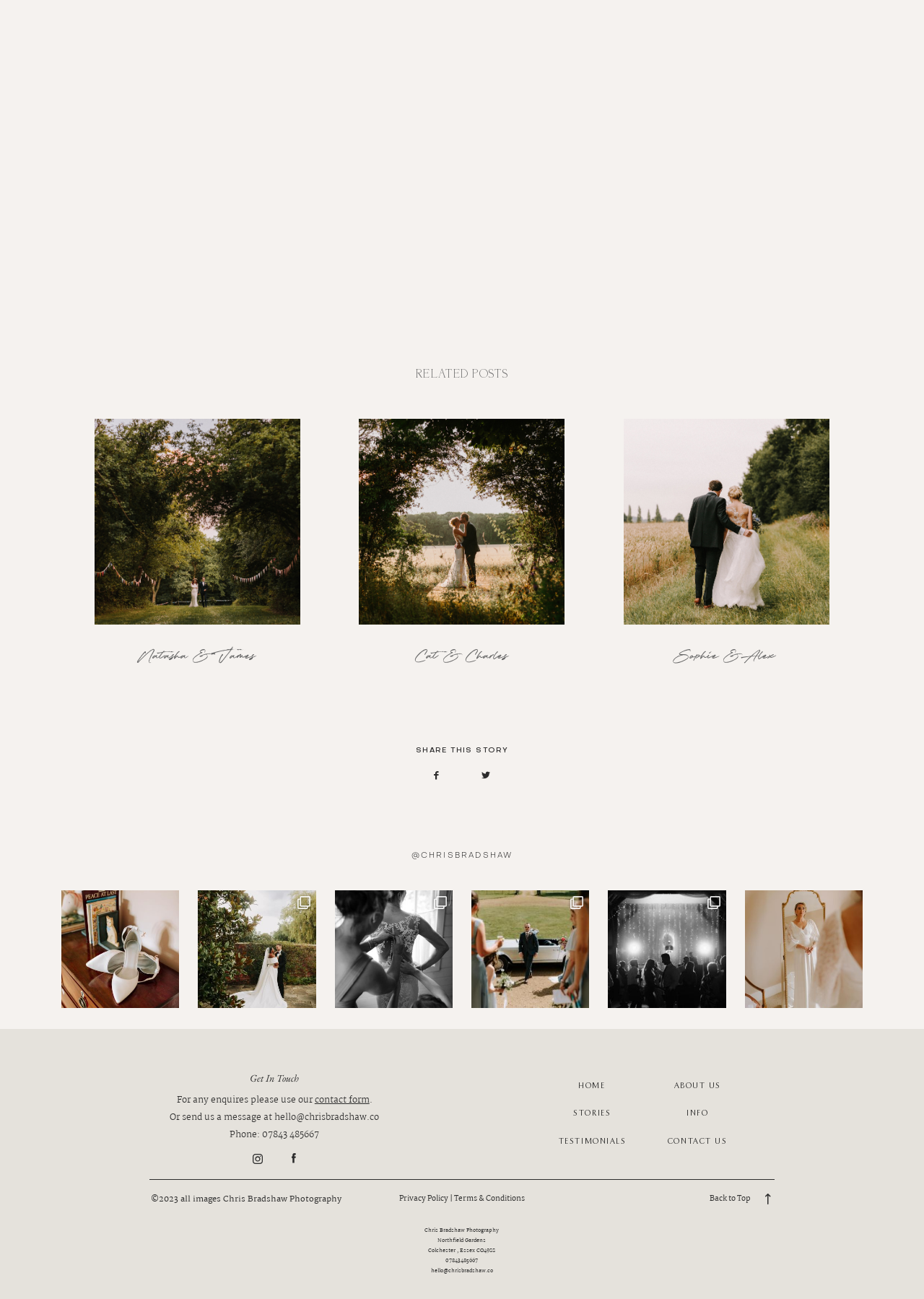What is the title of the 'RELATED POSTS' section?
Identify the answer in the screenshot and reply with a single word or phrase.

RELATED POSTS